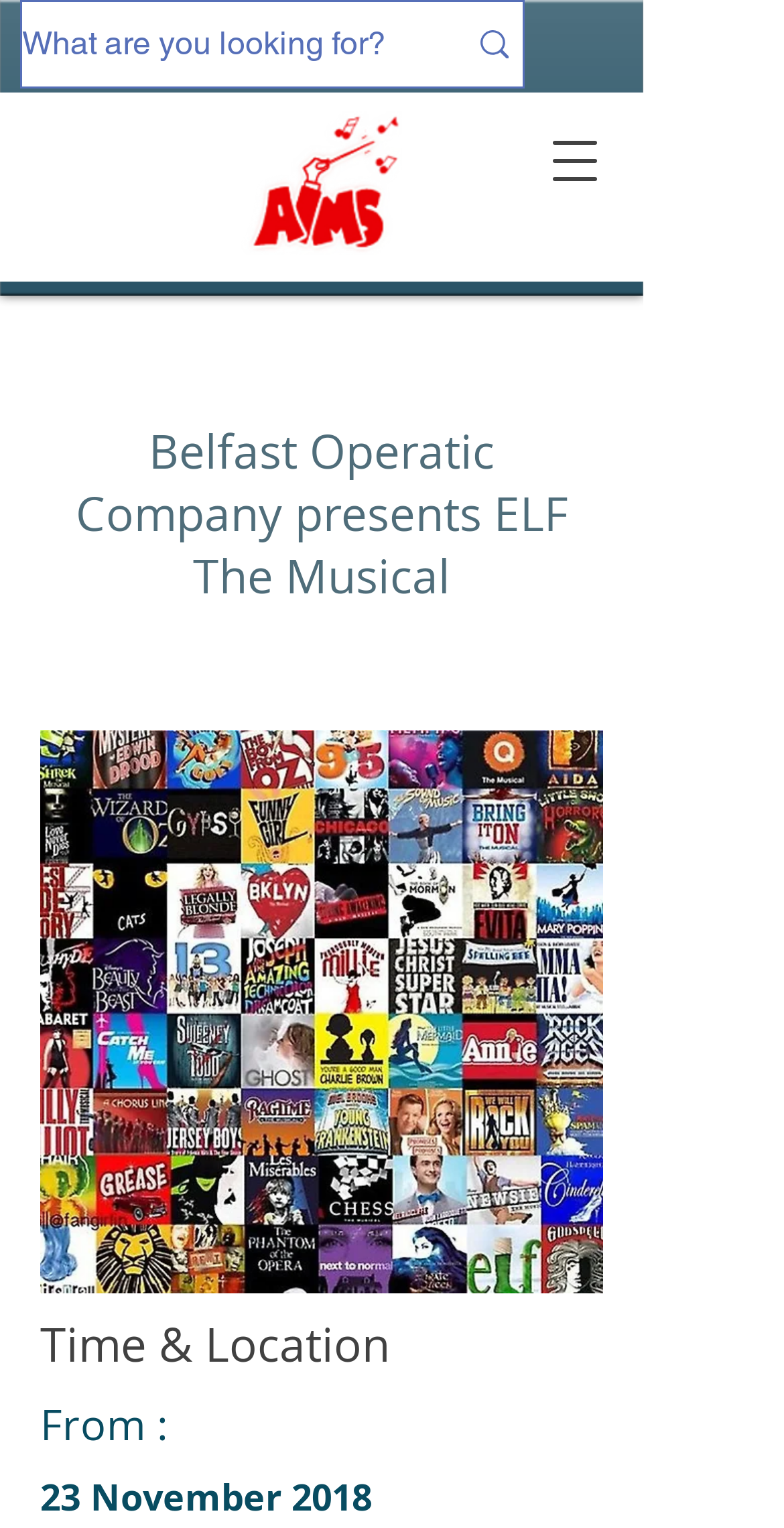Give a succinct answer to this question in a single word or phrase: 
What is the search box placeholder text?

What are you looking for?